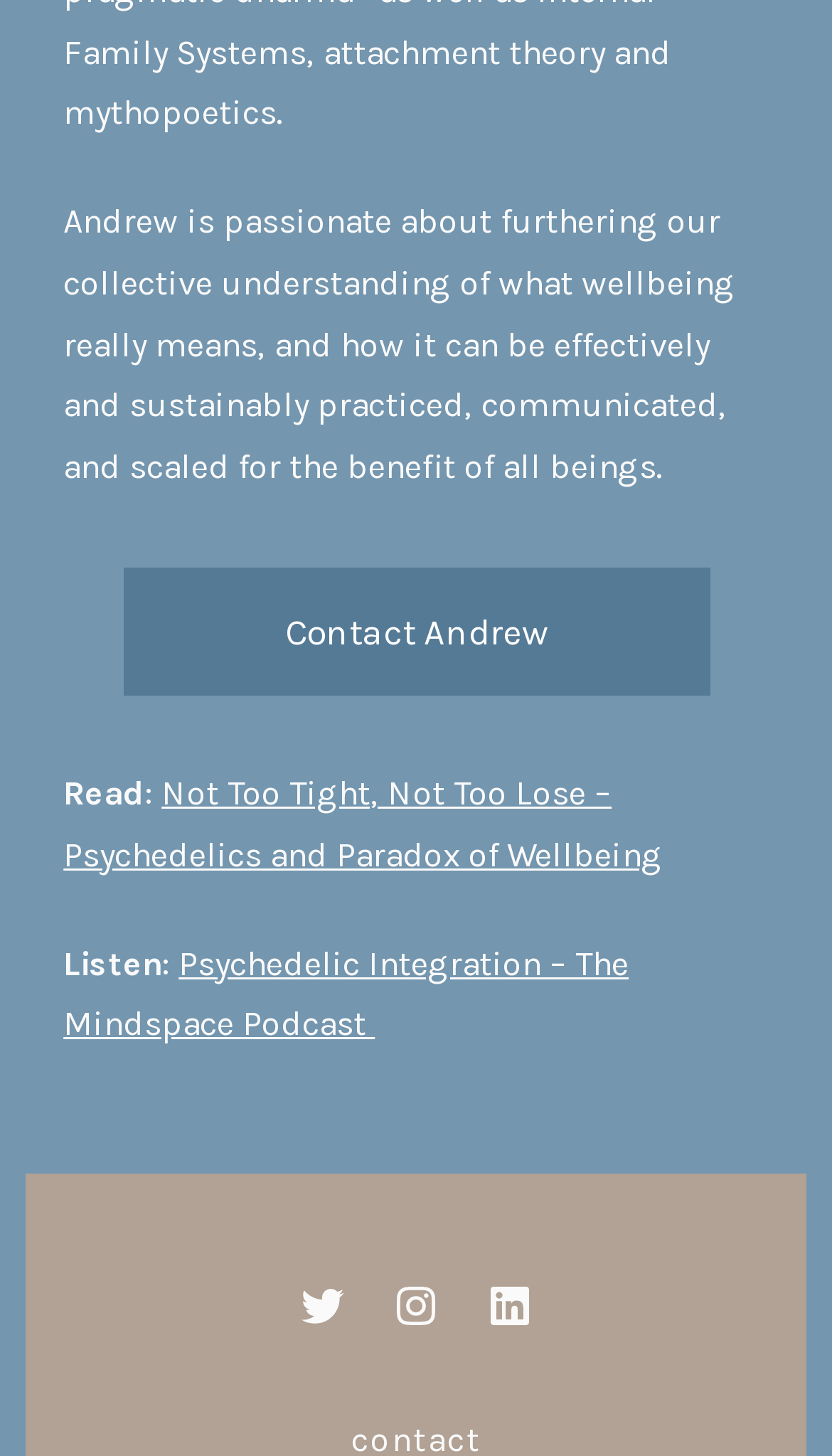Please examine the image and provide a detailed answer to the question: How many social media links are at the bottom?

There are three social media links at the bottom of the webpage, which are 'Open Twitter in a new tab', 'Open Instagram in a new tab', and 'Open LinkedIn in a new tab' with bounding box coordinates [0.336, 0.868, 0.438, 0.927], [0.449, 0.868, 0.551, 0.927], and [0.562, 0.868, 0.664, 0.927] respectively.